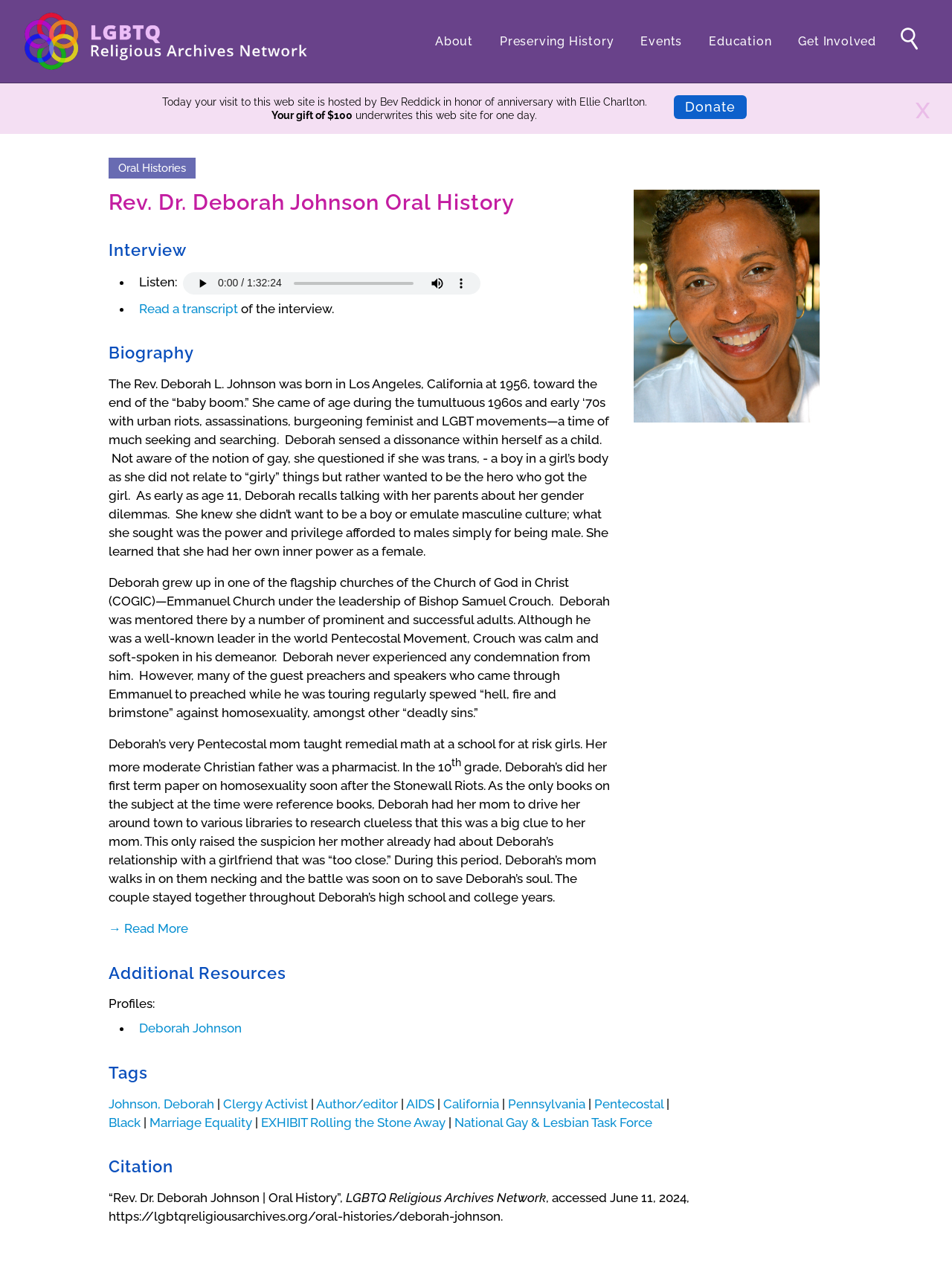Find the bounding box coordinates for the area that must be clicked to perform this action: "Search for something".

None